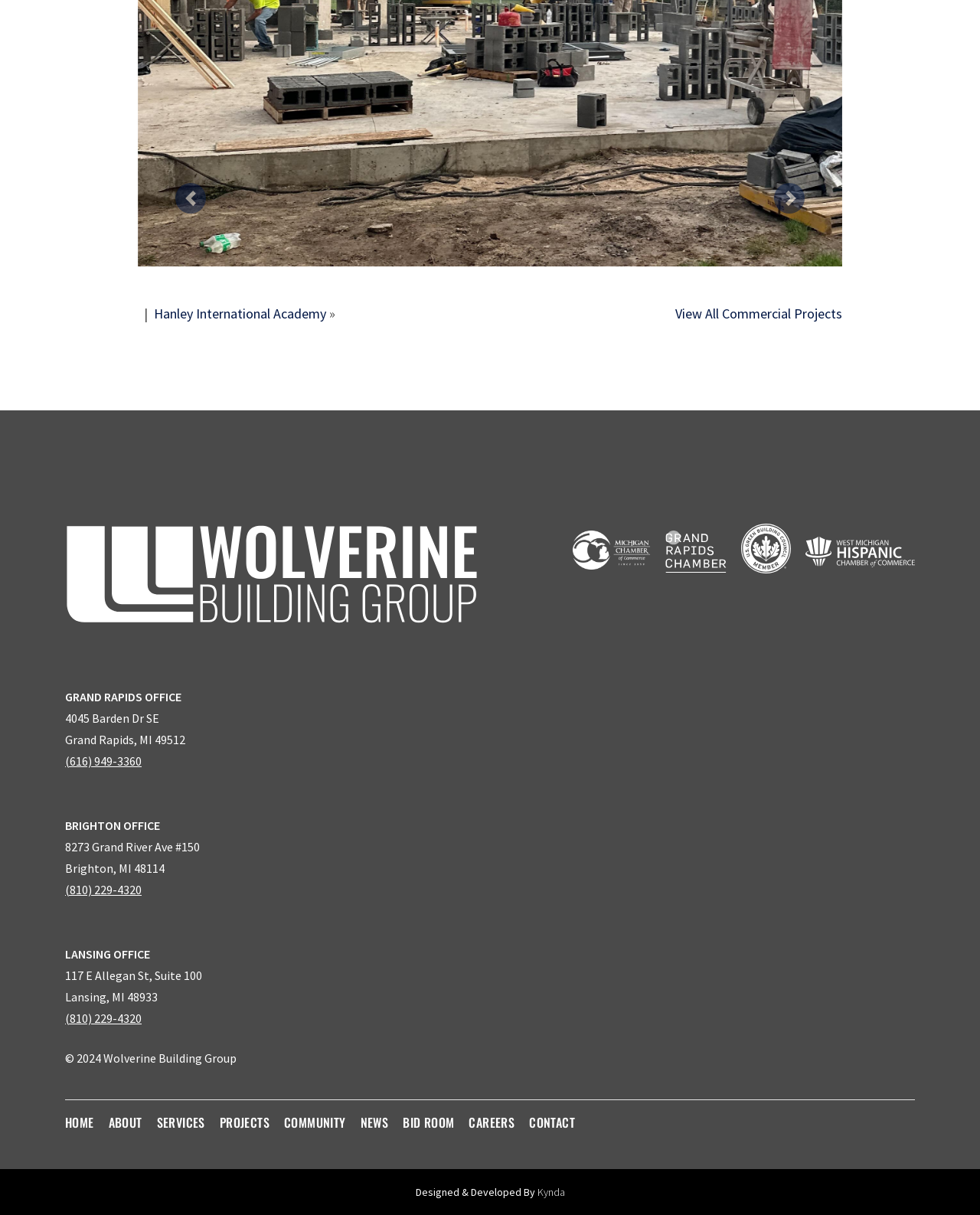How many offices does the company have?
Refer to the image and offer an in-depth and detailed answer to the question.

The company has three offices, which are listed on the webpage: Grand Rapids Office, Brighton Office, and Lansing Office. This information can be found in the static text elements that describe the office locations.